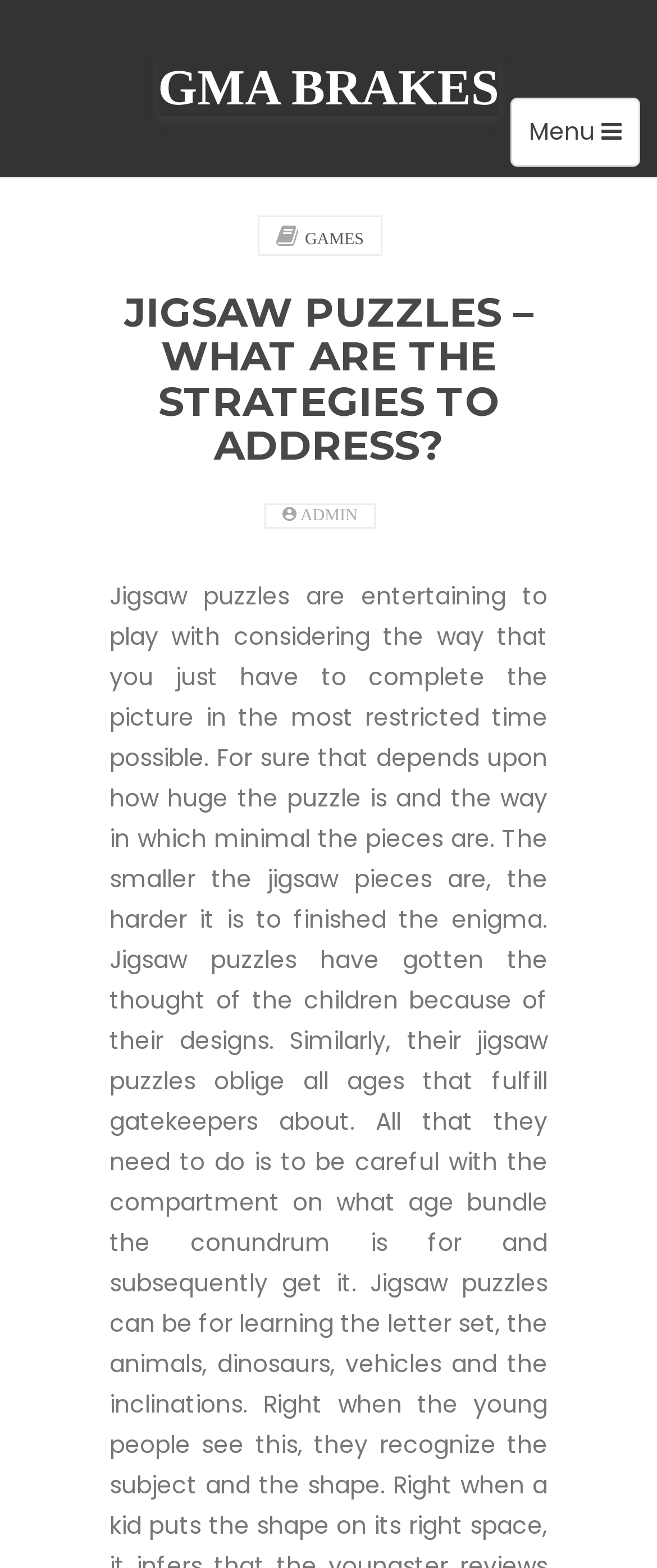Detail the features and information presented on the webpage.

The webpage is about jigsaw puzzles and strategies to address them. At the top right corner, there is a button to toggle navigation menu. Below it, there is a heading "GMA BRAKES" with a link to the same text. 

Underneath the heading, there is a header section that spans across the page. Within this section, there are three elements aligned horizontally. On the left, there is a link to "GAMES". In the center, there is a heading that summarizes the main topic of the webpage, "JIGSAW PUZZLES – WHAT ARE THE STRATEGIES TO ADDRESS?". On the right, there is a link with an icon and the text "ADMIN".